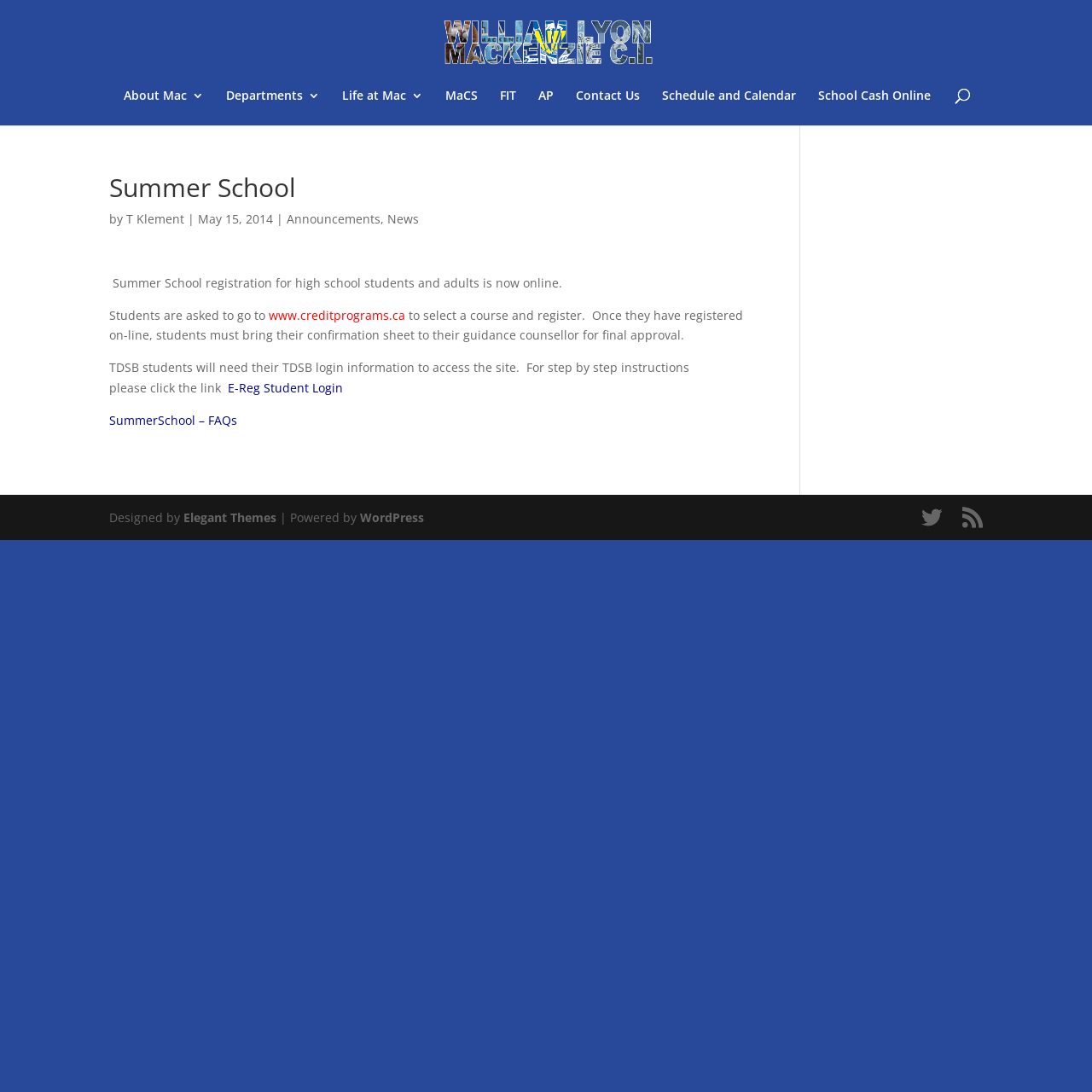Determine the bounding box coordinates for the clickable element to execute this instruction: "check SummerSchool FAQs". Provide the coordinates as four float numbers between 0 and 1, i.e., [left, top, right, bottom].

[0.1, 0.377, 0.217, 0.392]